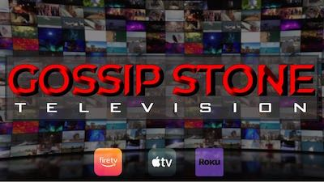Formulate a detailed description of the image content.

The image showcases the logo of "Gossip Stone Television," prominently displayed in bold, striking red letters that capture attention. The background features a montage of various video clips and screens, hinting at the network's diverse content offerings. Below the logo, there are icons representing streaming platforms such as Fire TV, Apple TV, and Roku, indicating accessibility across multiple devices for viewers. This visual branding emphasizes the network's modern approach to entertainment and its commitment to reaching audiences through popular streaming services.